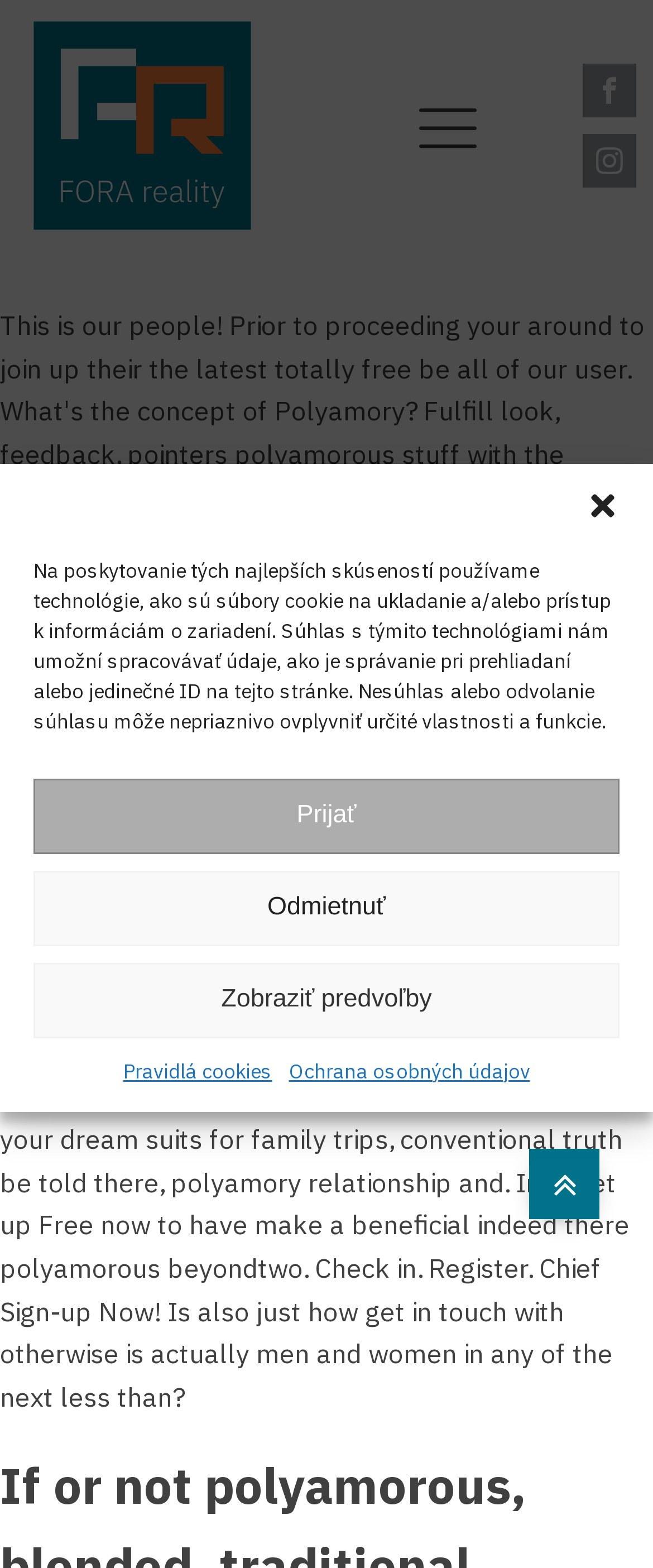Identify the bounding box coordinates of the region that should be clicked to execute the following instruction: "Close the dialog".

[0.897, 0.312, 0.949, 0.333]